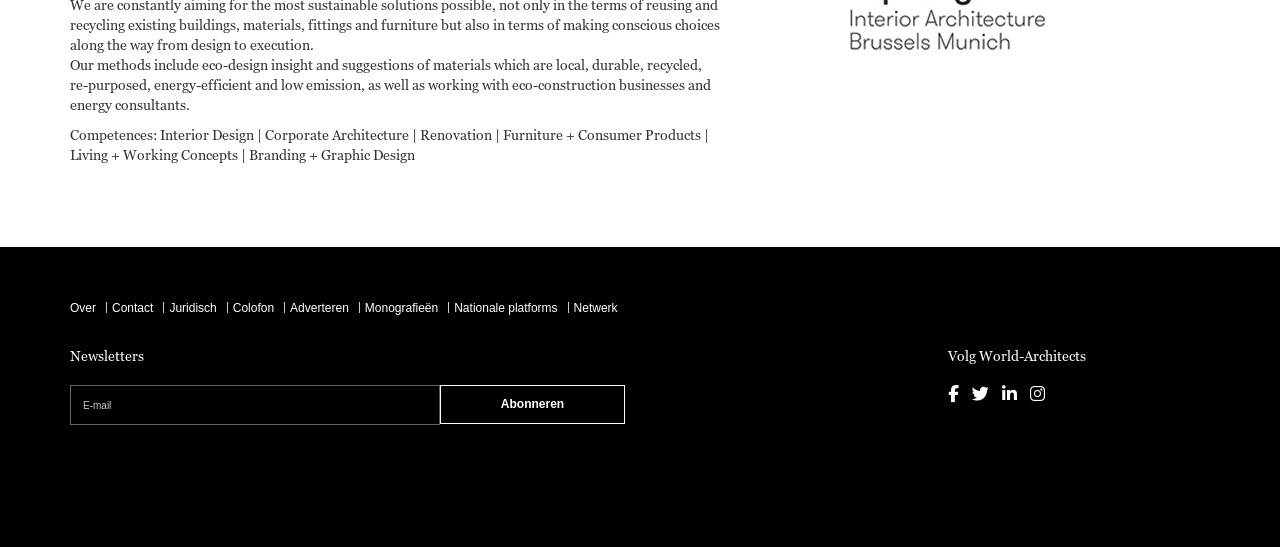Specify the bounding box coordinates of the area that needs to be clicked to achieve the following instruction: "Follow World-Architects on social media".

[0.74, 0.706, 0.816, 0.737]